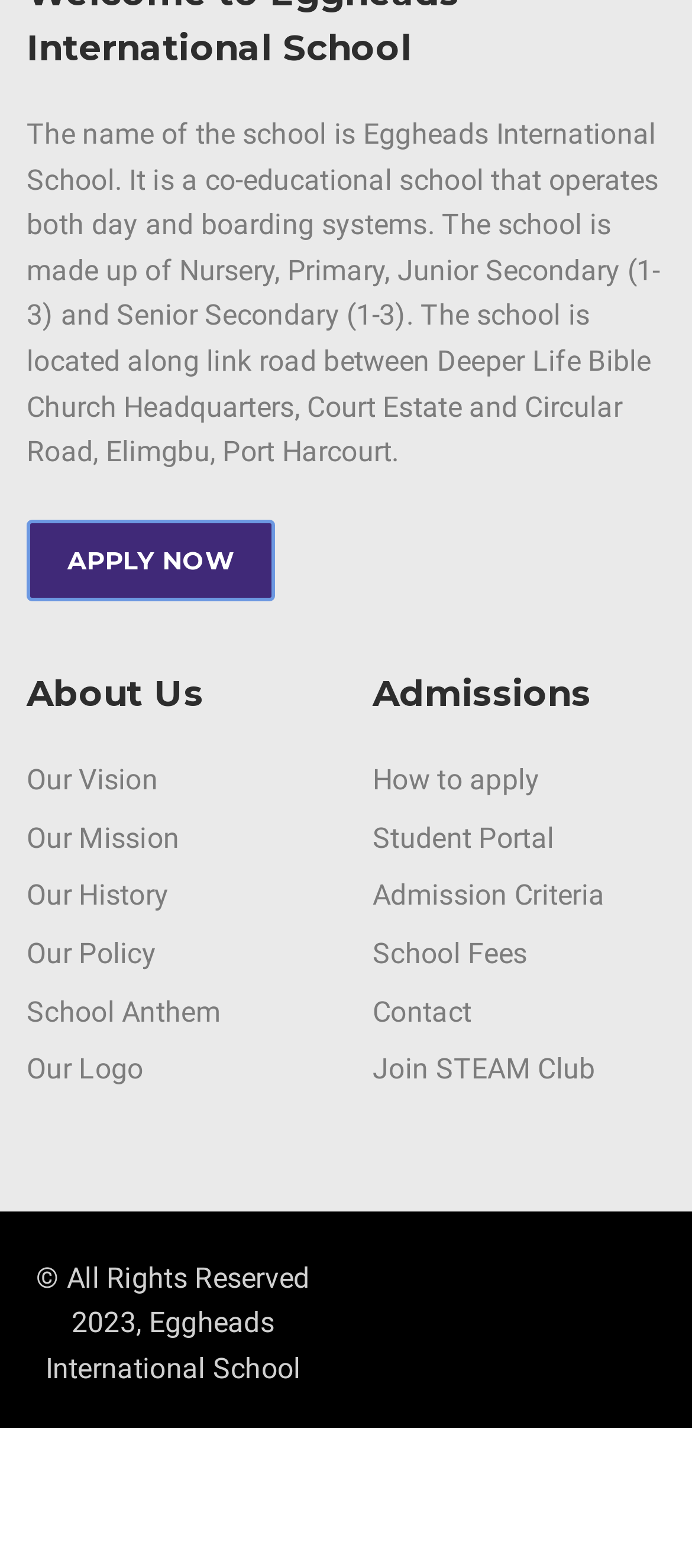Pinpoint the bounding box coordinates of the clickable area needed to execute the instruction: "Click APPLY NOW". The coordinates should be specified as four float numbers between 0 and 1, i.e., [left, top, right, bottom].

[0.038, 0.331, 0.397, 0.383]